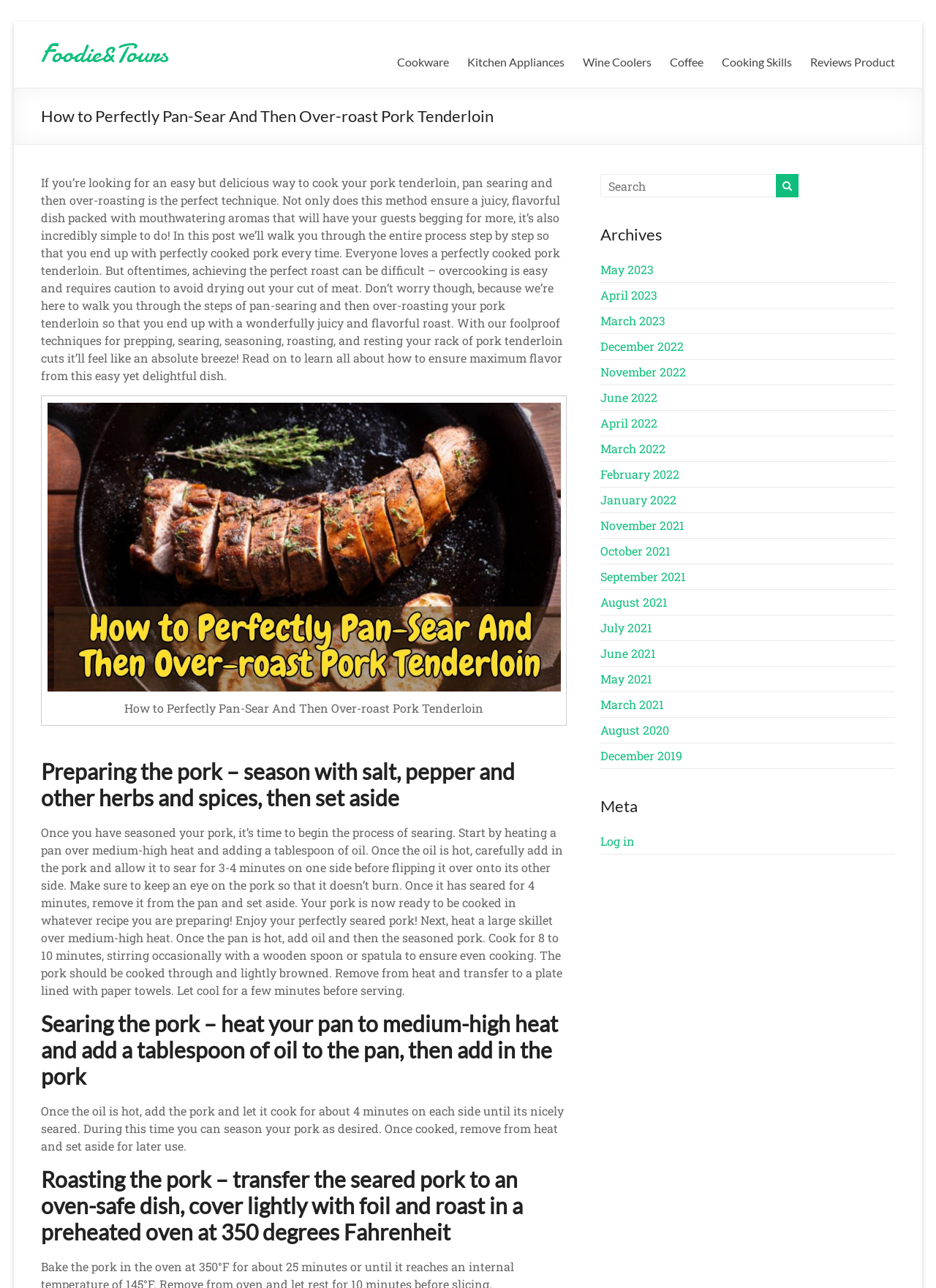Find the bounding box coordinates of the clickable region needed to perform the following instruction: "Go to the 'Archives' section". The coordinates should be provided as four float numbers between 0 and 1, i.e., [left, top, right, bottom].

[0.641, 0.173, 0.956, 0.2]